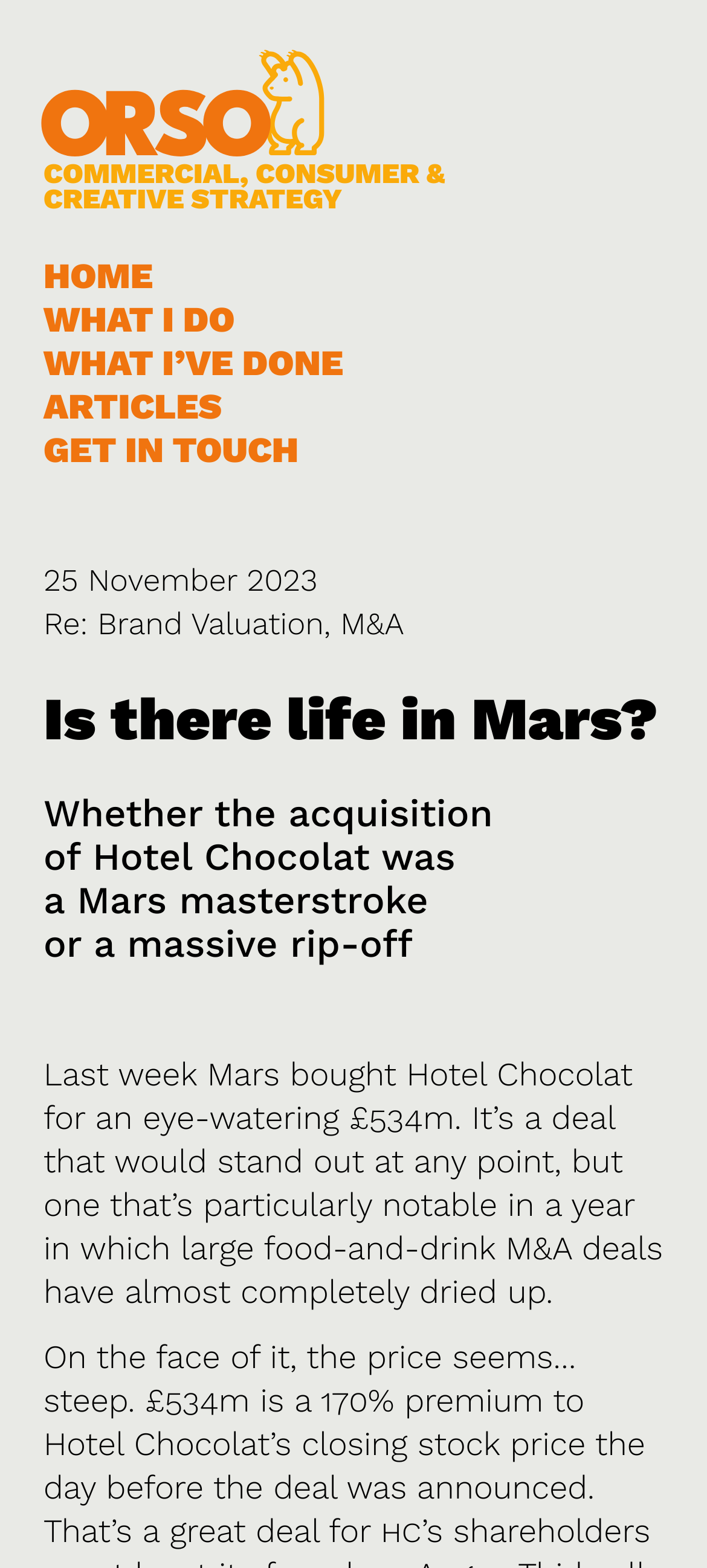Summarize the webpage in an elaborate manner.

The webpage appears to be a blog or article page from a consultancy firm called Orso, with a focus on commercial, consumer, and creative strategy. At the top left of the page, there is the Orso logo, which is an image linked to the homepage. Below the logo, there is a heading that describes the consultancy's services.

The top navigation menu consists of five links: HOME, WHAT I DO, WHAT I’VE DONE, ARTICLES, and GET IN TOUCH, which are aligned horizontally and take up about a quarter of the page's width.

Below the navigation menu, there is a timestamp indicating the publication date of the article, November 25, 2023. Next to the timestamp is a category label, "Re: Brand Valuation, M&A".

The main article content starts with a heading "Is there life in Mars?" followed by a subheading that questions whether the acquisition of Hotel Chocolat by Mars was a masterstroke or a massive rip-off. The article then proceeds to discuss the deal, mentioning the price of £534m and the premium to Hotel Chocolat's closing stock price.

The text is divided into paragraphs, with the first paragraph describing the deal and its significance. The second paragraph starts with the sentence "On the face of it, the price seems… steep." and continues to analyze the deal. There is an abbreviation "HC" at the bottom of the page, which likely stands for Hotel Chocolat.

Overall, the webpage has a clean and simple layout, with a focus on the article content.